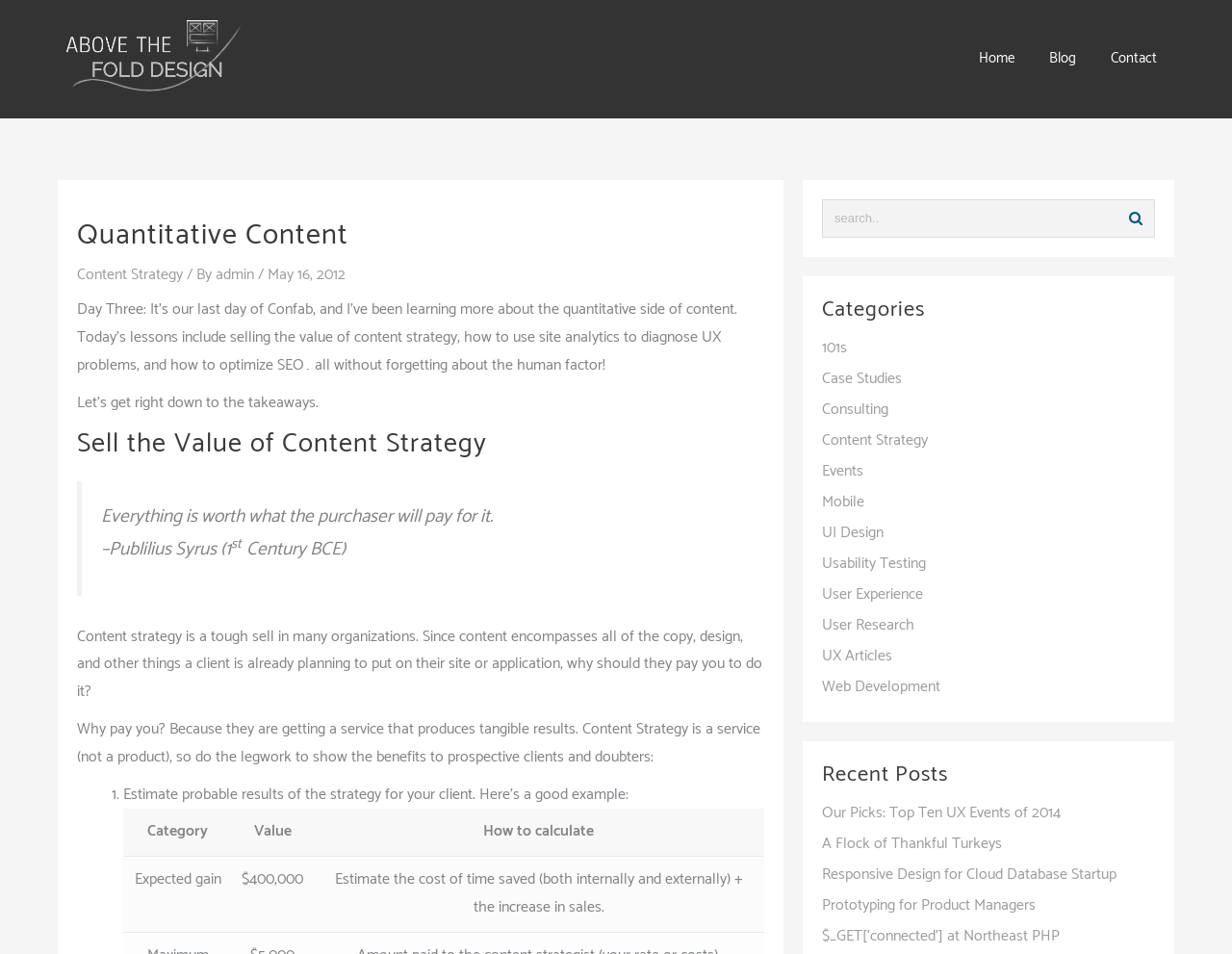Please provide the bounding box coordinates for the element that needs to be clicked to perform the following instruction: "View 'Content Strategy' category". The coordinates should be given as four float numbers between 0 and 1, i.e., [left, top, right, bottom].

[0.667, 0.448, 0.753, 0.475]